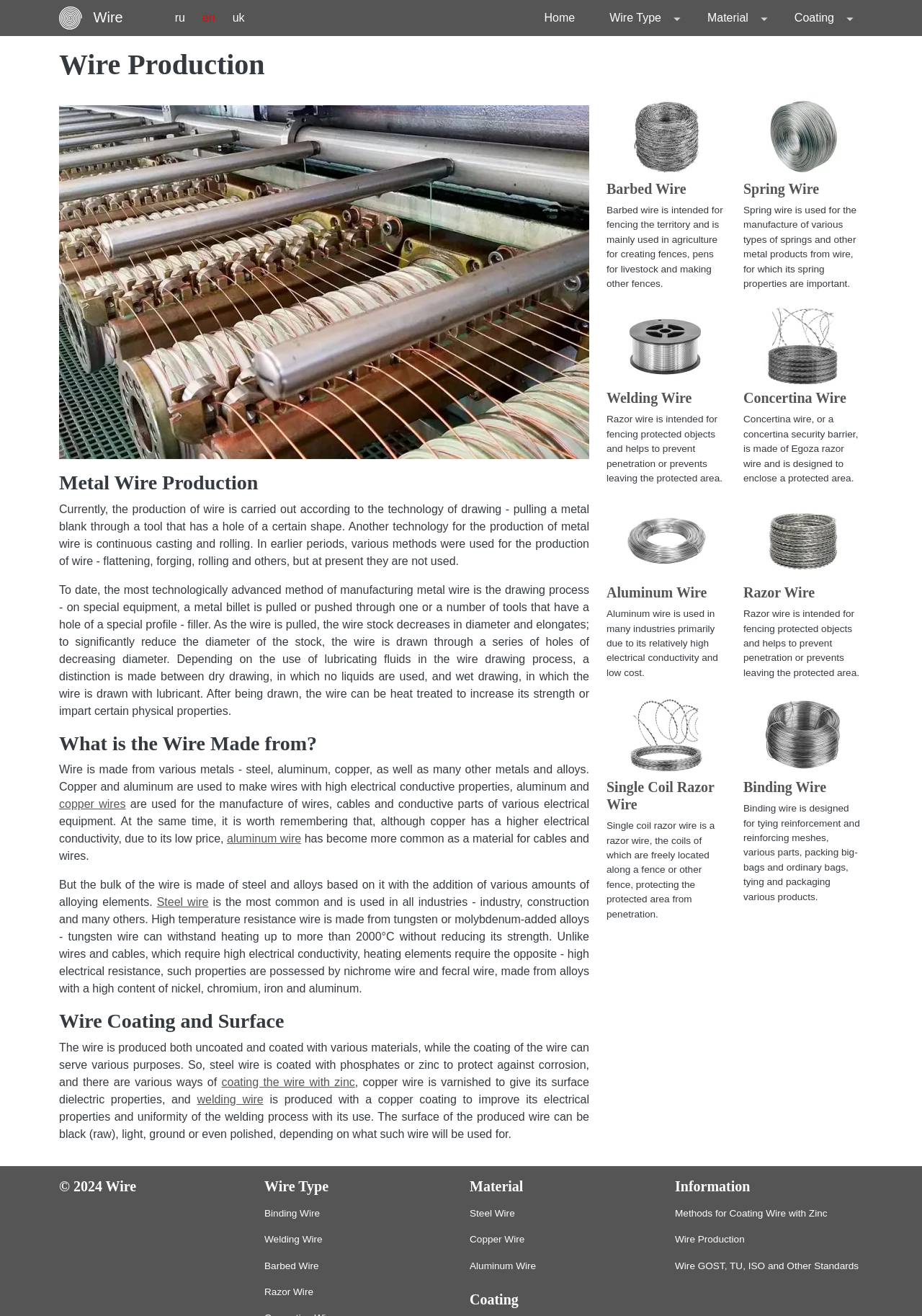Please provide a comprehensive response to the question based on the details in the image: What is the difference between dry drawing and wet drawing?

According to the webpage, the difference between dry drawing and wet drawing is the use of lubricating fluids in the wire drawing process. In dry drawing, no liquids are used, while in wet drawing, the wire is drawn with lubricant.